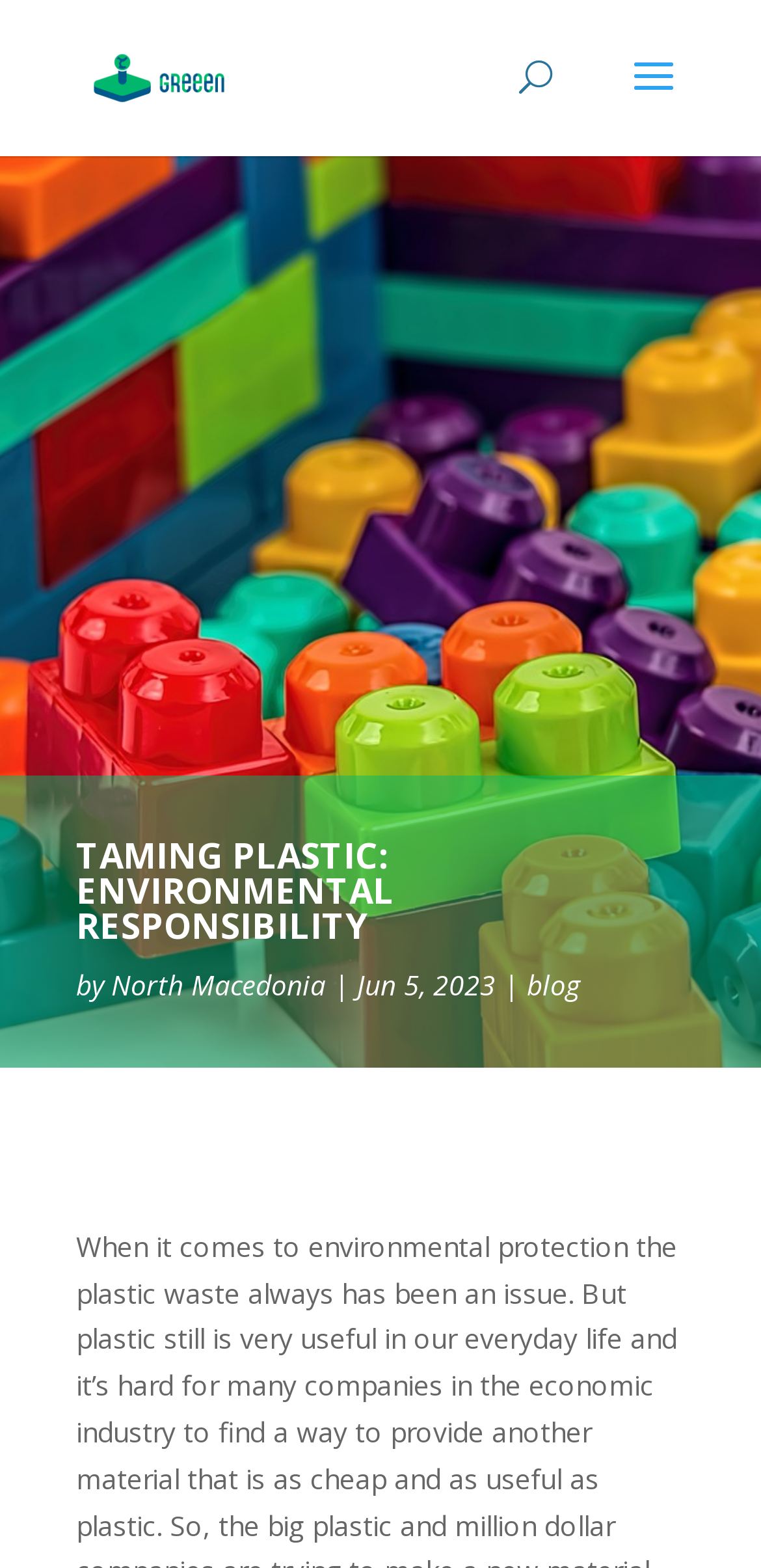Find the bounding box of the UI element described as: "alt="GREEEN"". The bounding box coordinates should be given as four float values between 0 and 1, i.e., [left, top, right, bottom].

[0.11, 0.036, 0.307, 0.059]